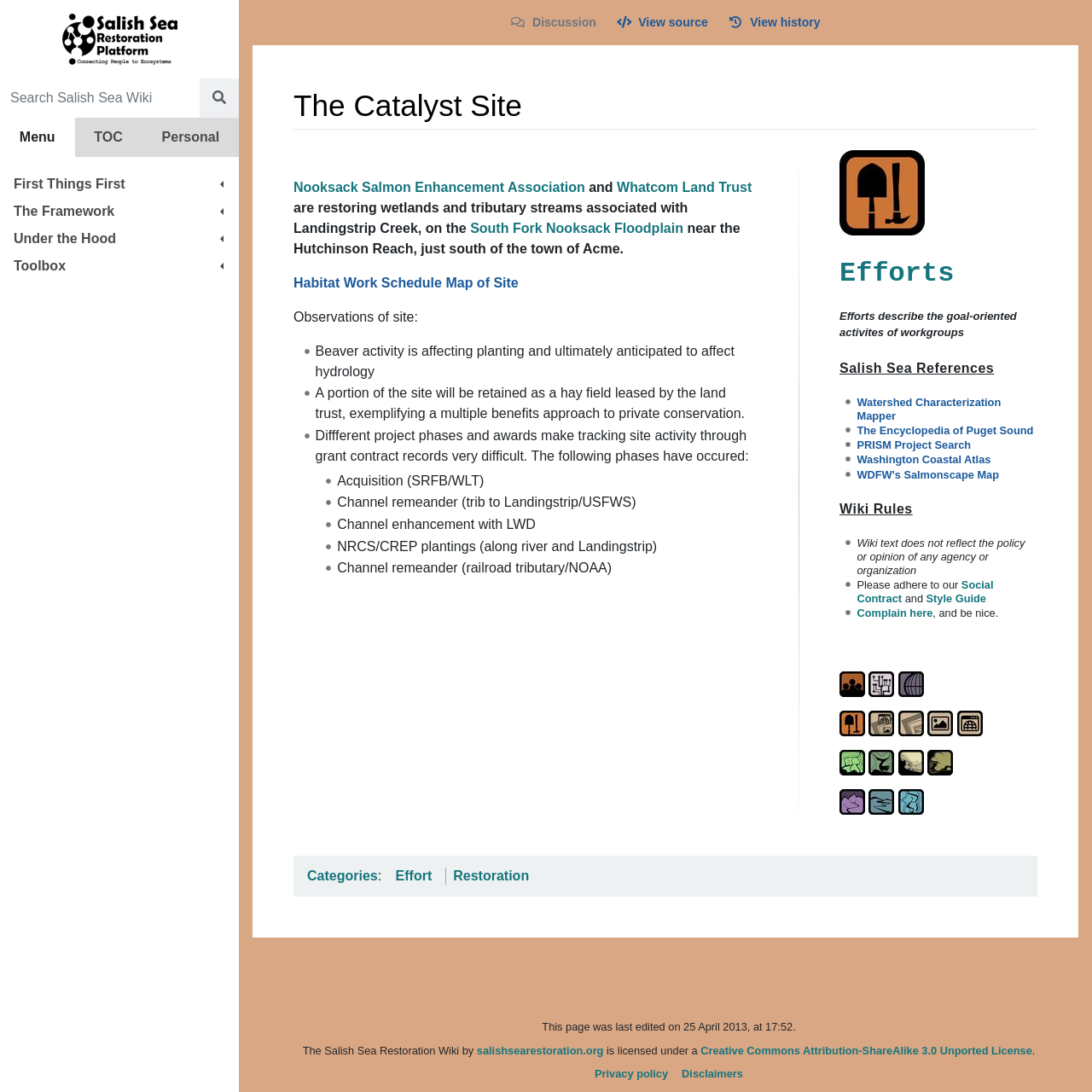Please find the bounding box coordinates of the section that needs to be clicked to achieve this instruction: "View source".

[0.565, 0.012, 0.648, 0.029]